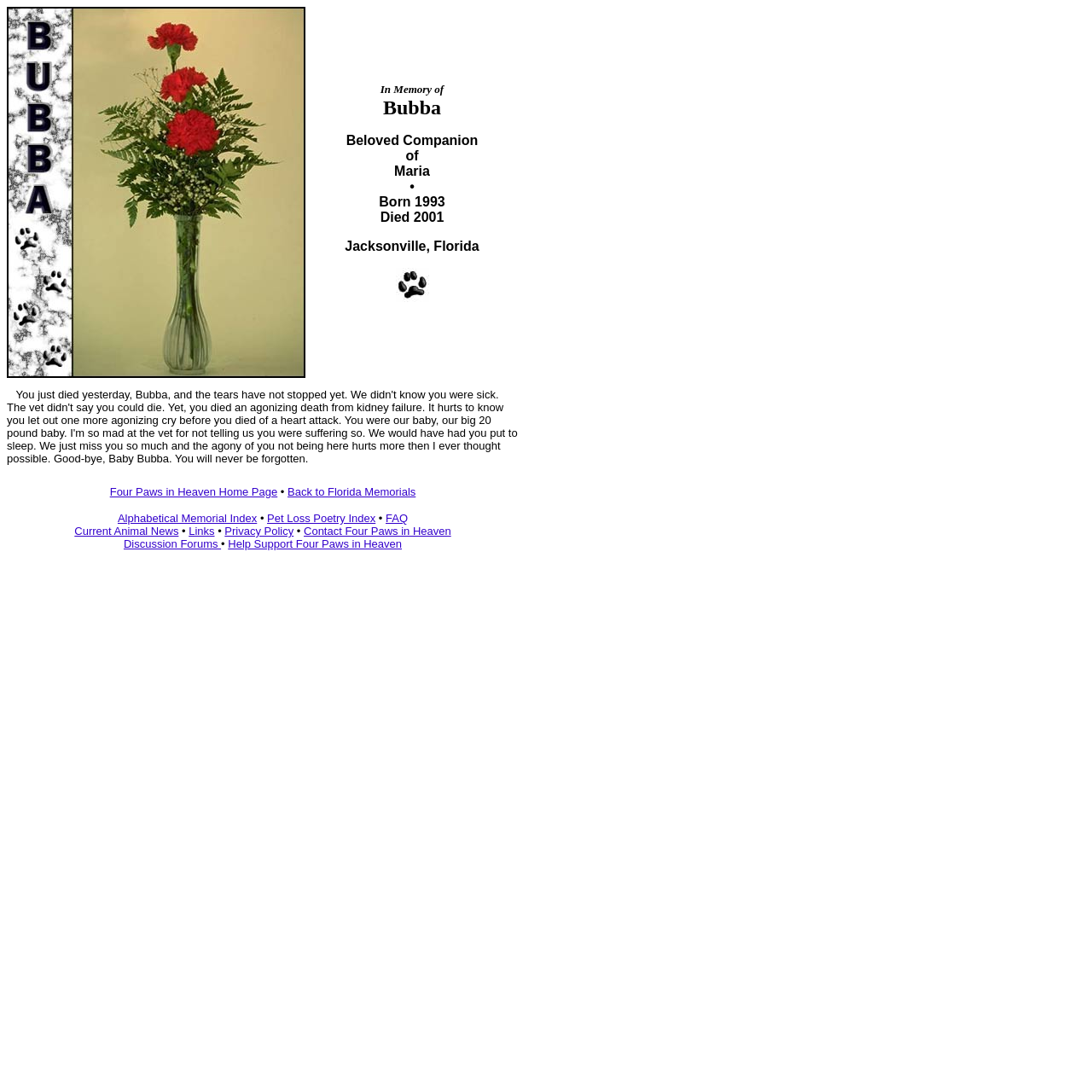Please determine the bounding box coordinates of the element's region to click for the following instruction: "Read the poem about Bubba's passing".

[0.006, 0.355, 0.475, 0.426]